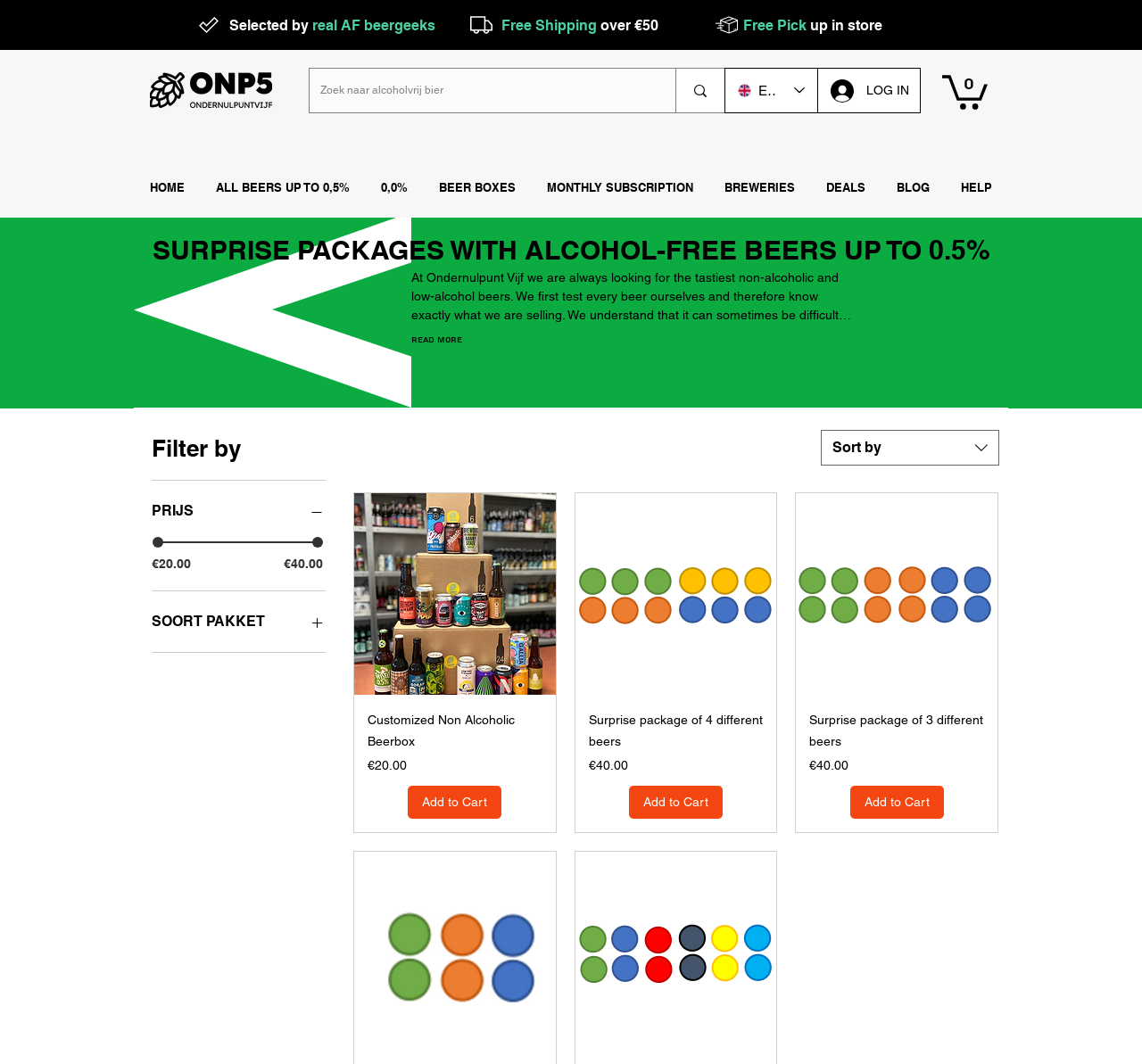How many different beers are in the 'Surprise package of 4 different beers'?
Refer to the screenshot and answer in one word or phrase.

4